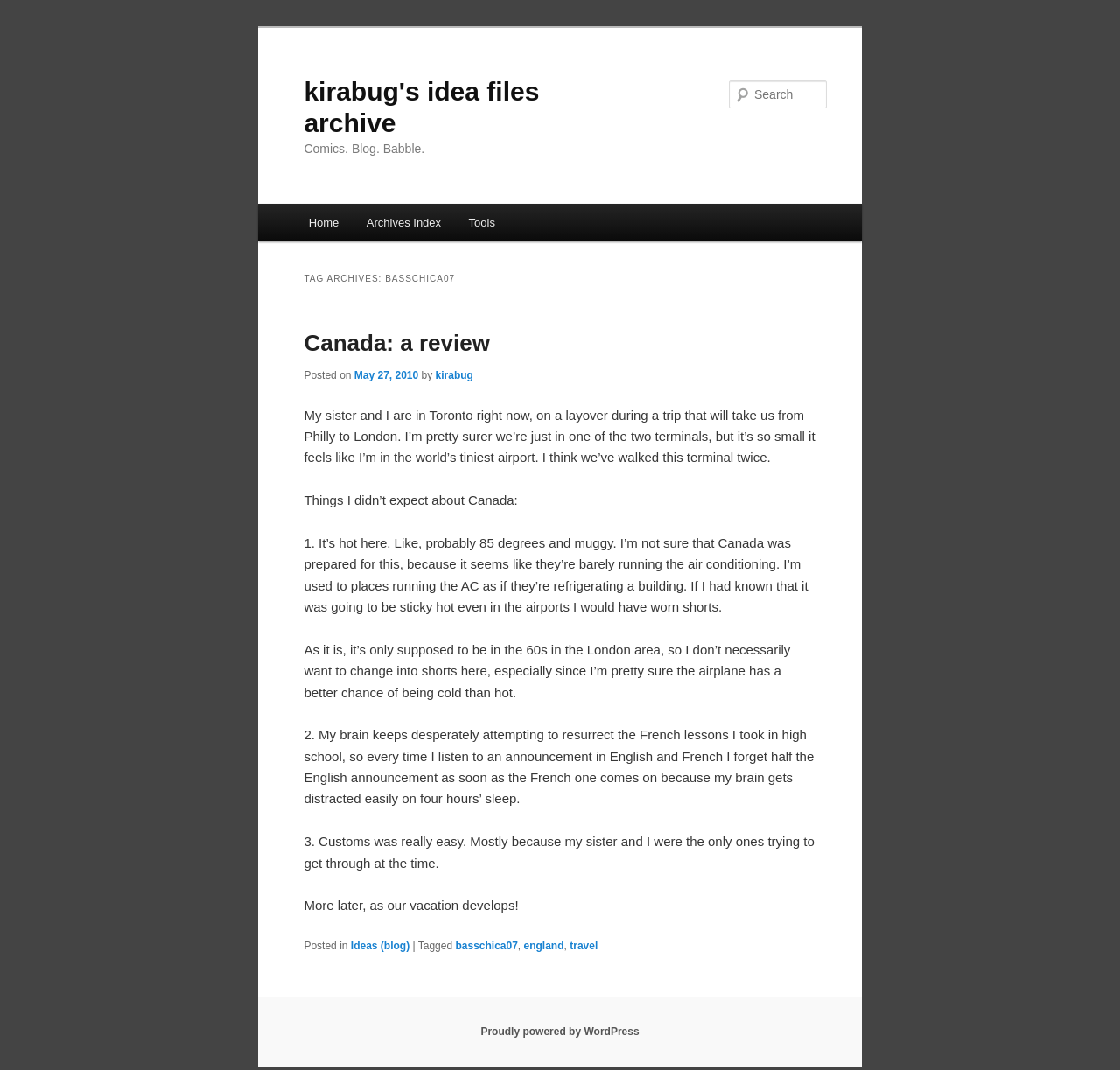Please identify the coordinates of the bounding box for the clickable region that will accomplish this instruction: "Search for something".

[0.651, 0.075, 0.738, 0.101]